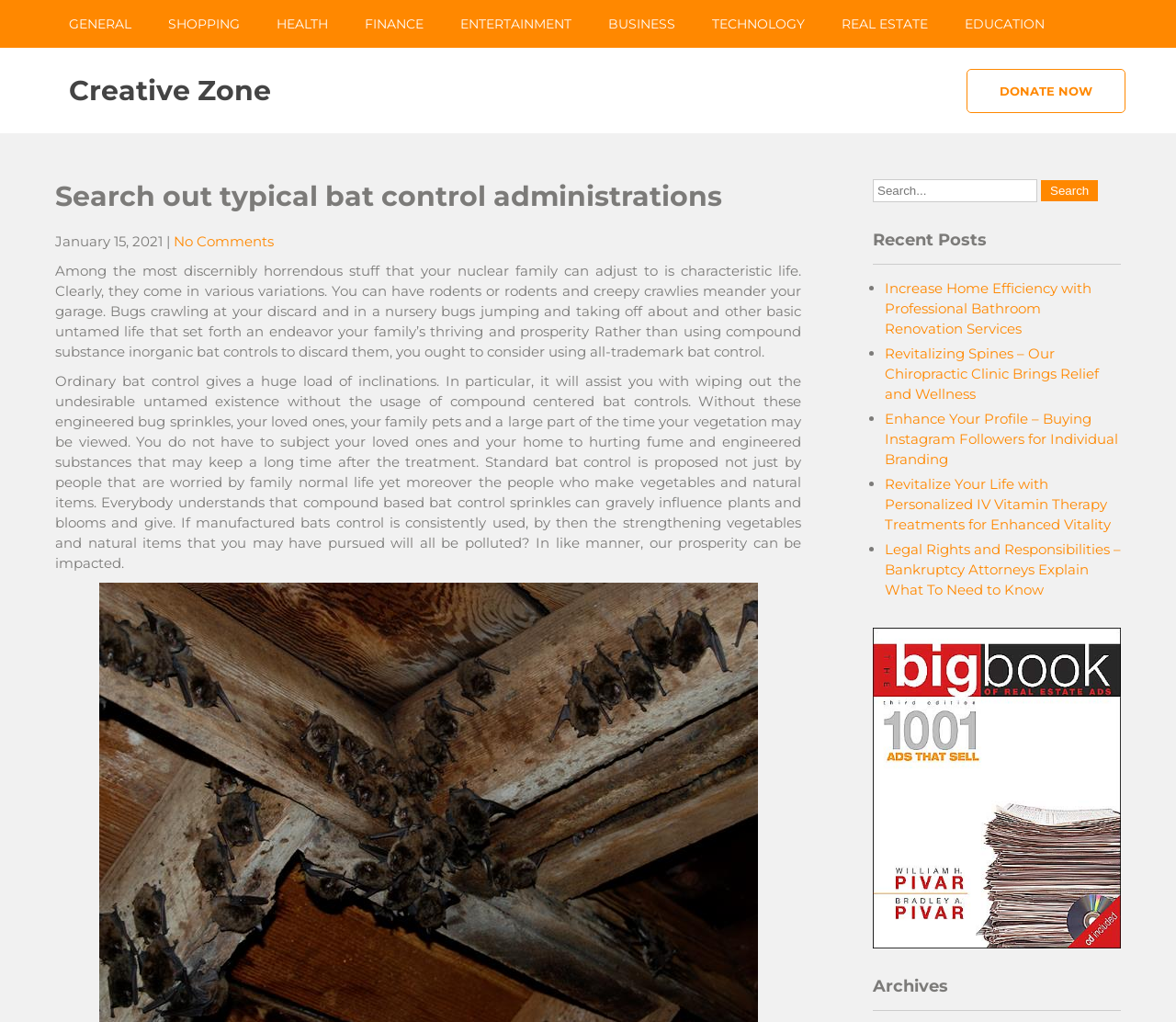What is the purpose of the text on the webpage?
Use the information from the image to give a detailed answer to the question.

By reading the text content of the webpage, I found that it discusses the importance of using natural methods to control bats and other wildlife, and the benefits of avoiding chemical-based control methods. The text provides information and advice on how to approach bat control in a natural and safe way.